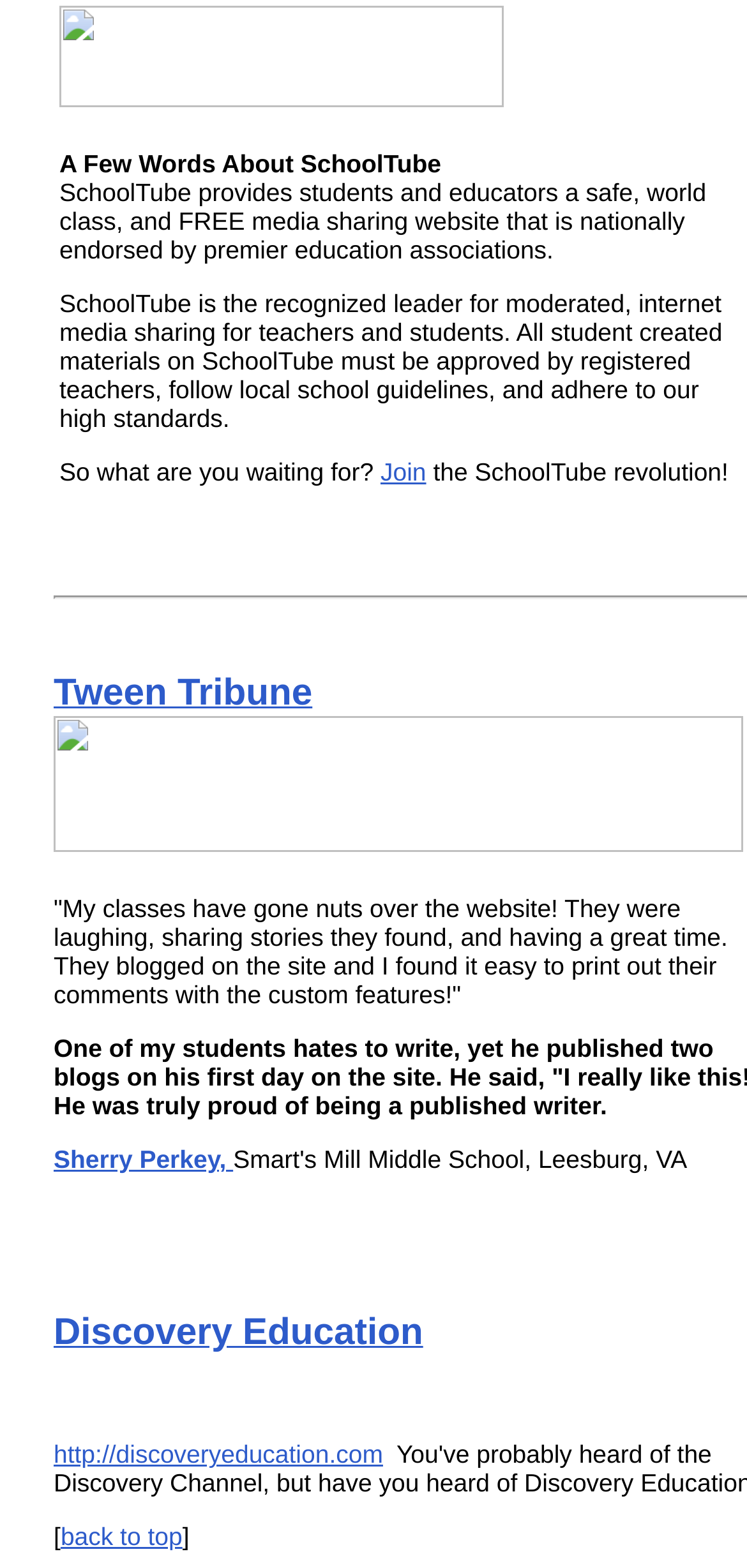Bounding box coordinates are specified in the format (top-left x, top-left y, bottom-right x, bottom-right y). All values are floating point numbers bounded between 0 and 1. Please provide the bounding box coordinate of the region this sentence describes: parent_node: SchoolTube.com title="Go to SchoolTube.com"

[0.079, 0.048, 0.674, 0.075]